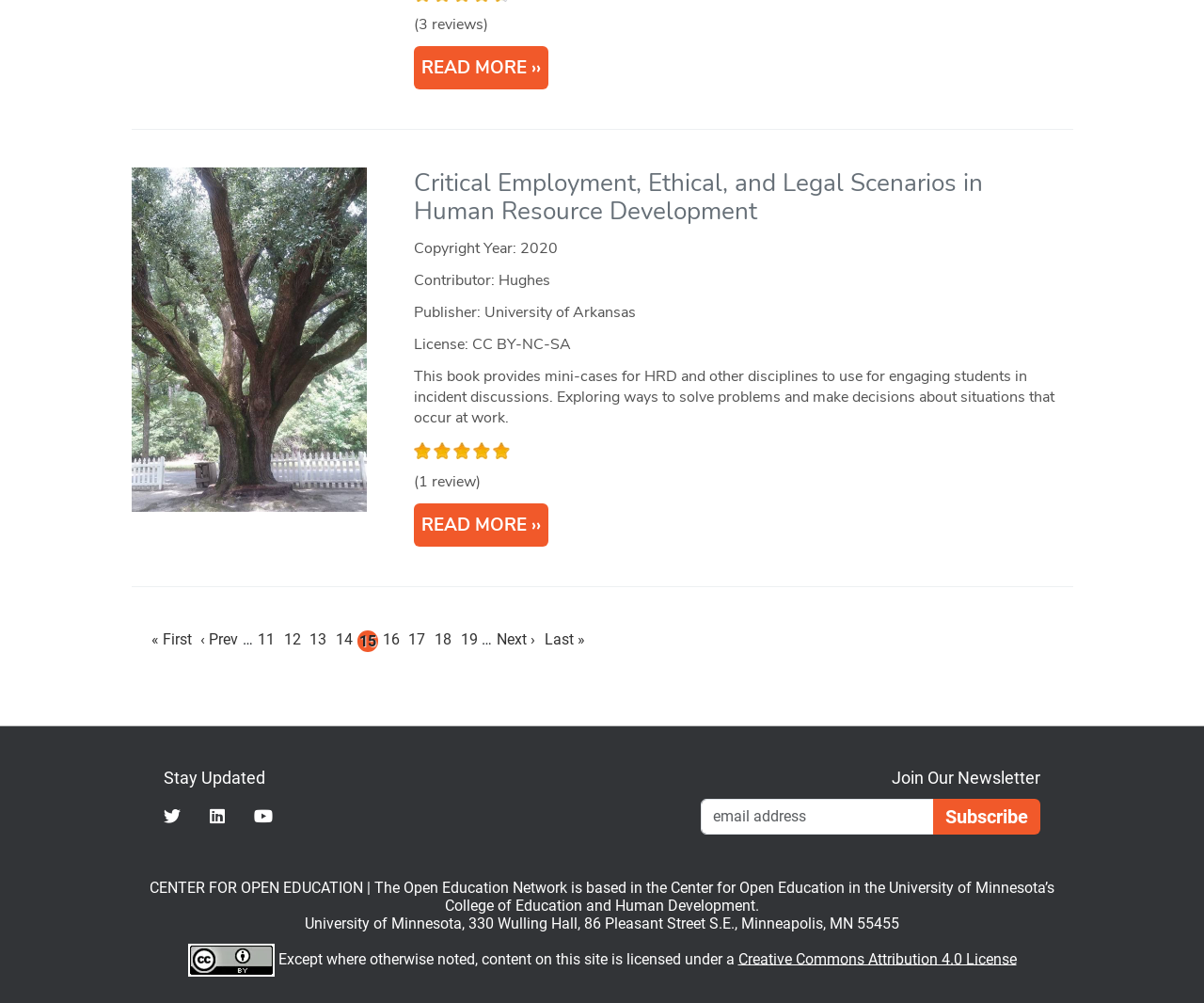Pinpoint the bounding box coordinates of the element you need to click to execute the following instruction: "Go to page 11". The bounding box should be represented by four float numbers between 0 and 1, in the format [left, top, right, bottom].

[0.21, 0.626, 0.232, 0.649]